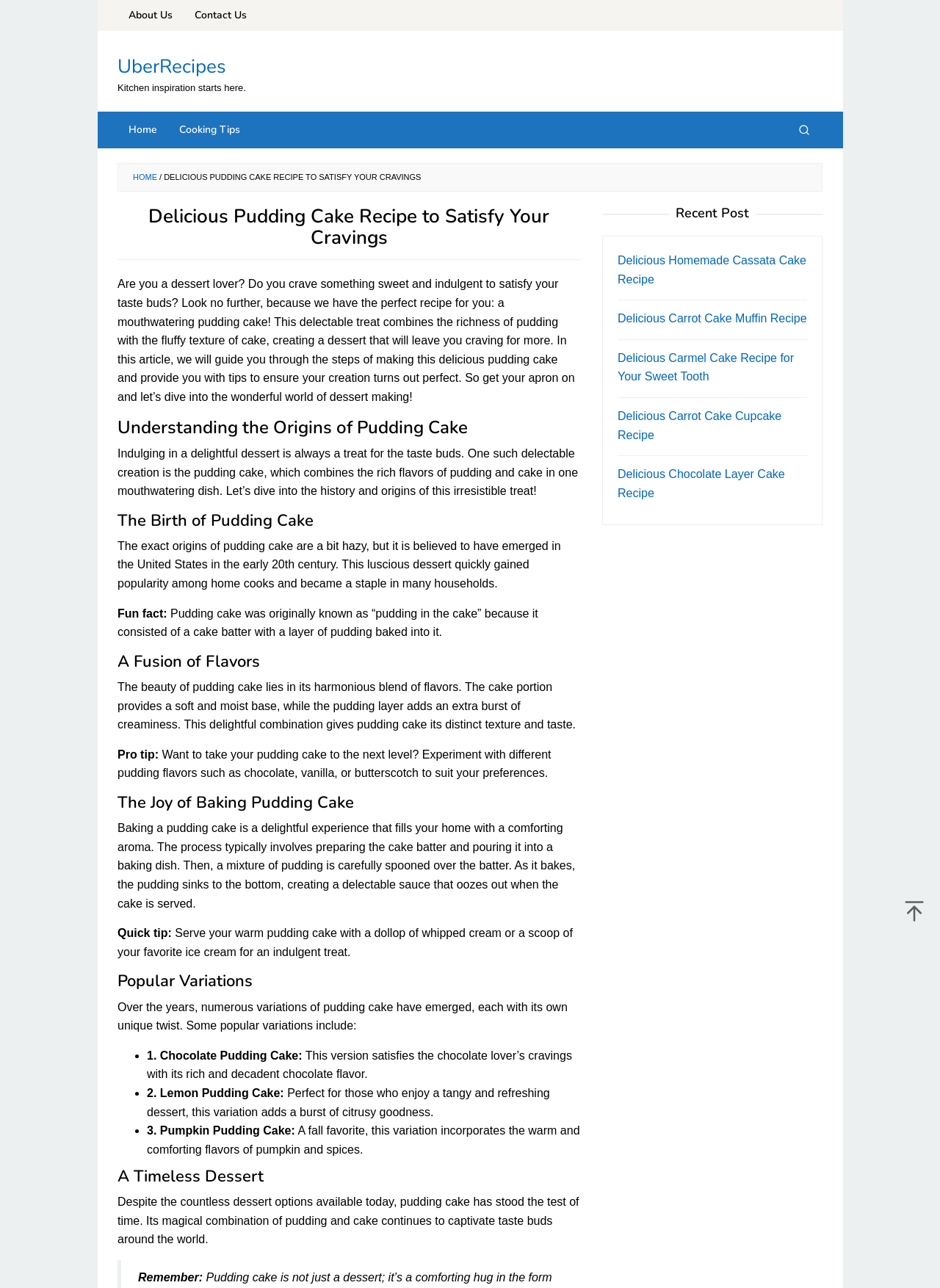Identify the bounding box of the UI element described as follows: "UberRecipes". Provide the coordinates as four float numbers in the range of 0 to 1 [left, top, right, bottom].

[0.125, 0.042, 0.241, 0.062]